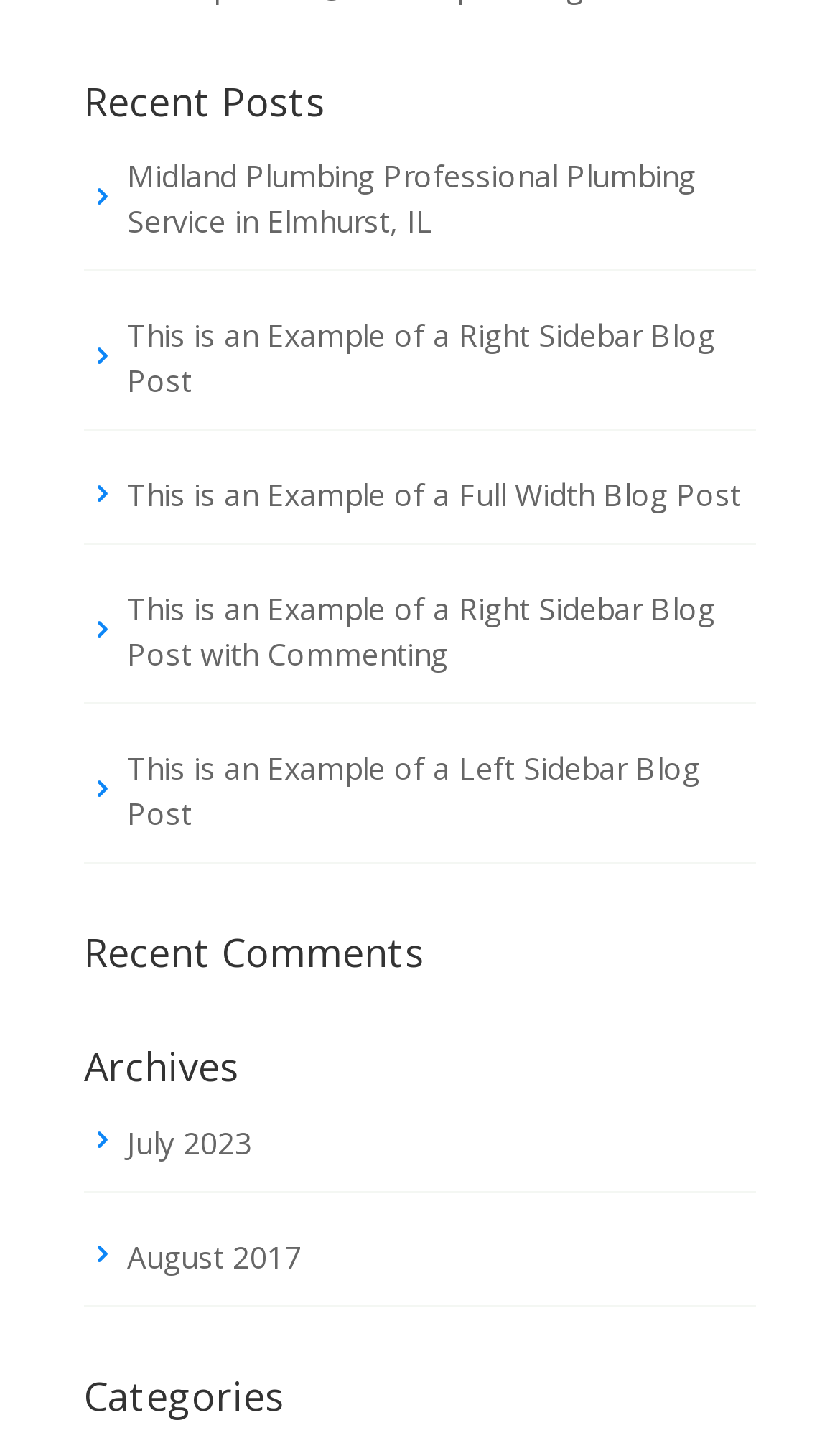Please find the bounding box coordinates of the element that must be clicked to perform the given instruction: "view categories". The coordinates should be four float numbers from 0 to 1, i.e., [left, top, right, bottom].

[0.1, 0.954, 0.9, 0.989]